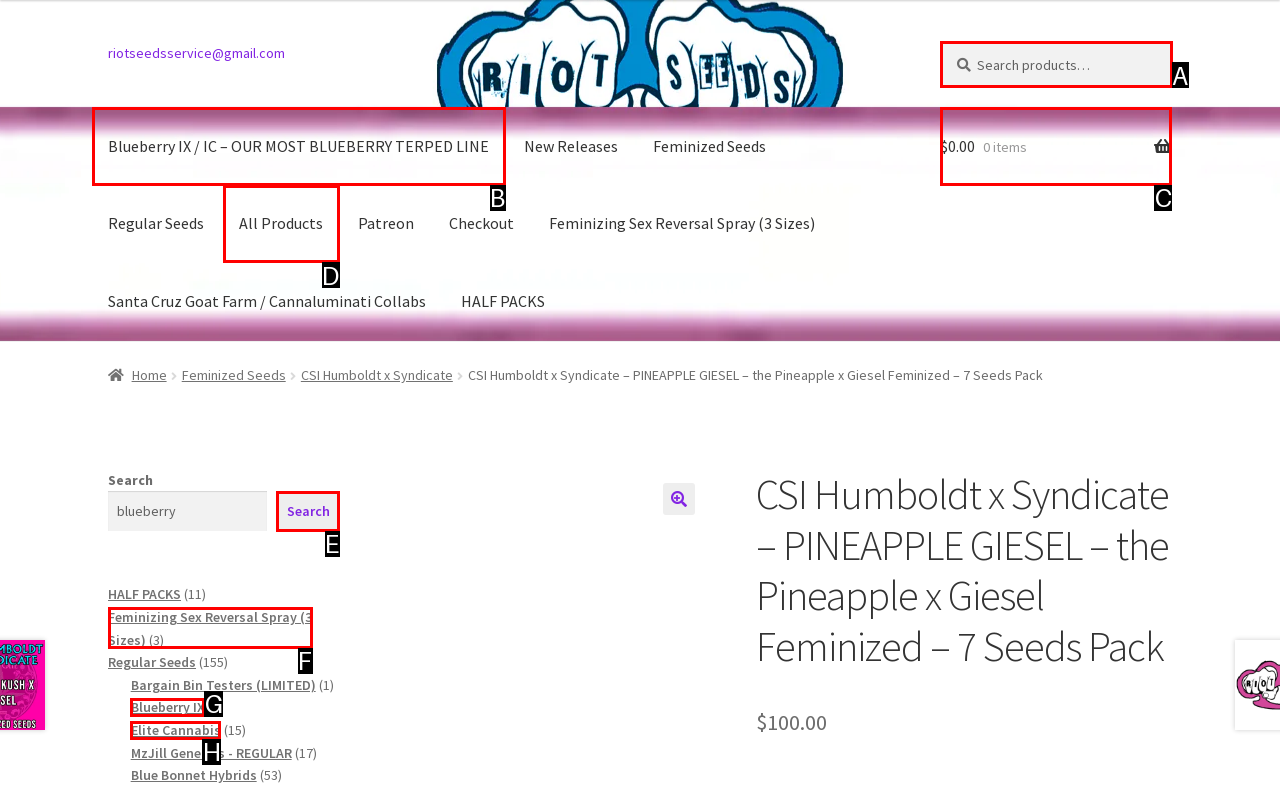Identify the HTML element I need to click to complete this task: Search for products Provide the option's letter from the available choices.

A